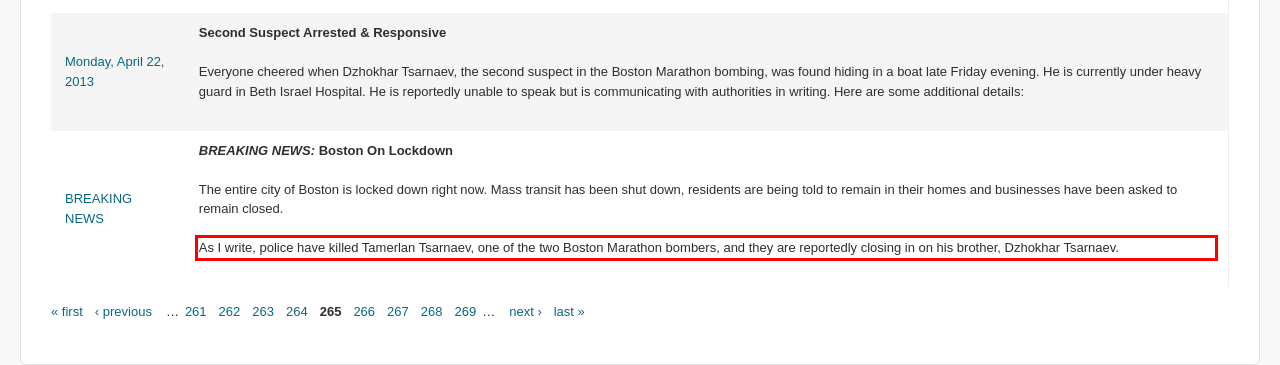You have a screenshot of a webpage with a red bounding box. Identify and extract the text content located inside the red bounding box.

As I write, police have killed Tamerlan Tsarnaev, one of the two Boston Marathon bombers, and they are reportedly closing in on his brother, Dzhokhar Tsarnaev.